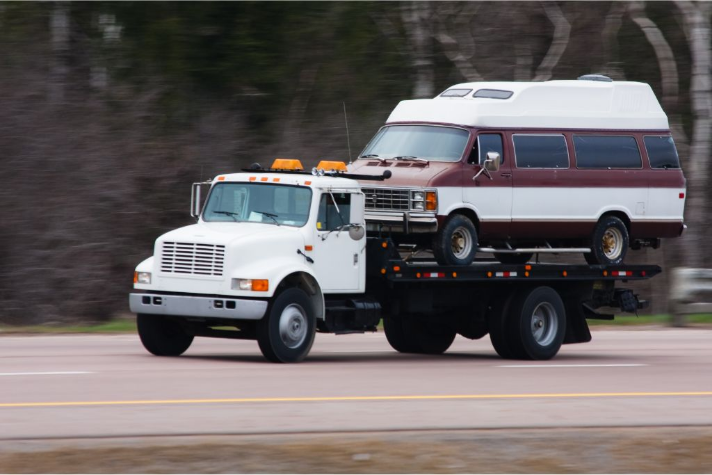Look at the image and answer the question in detail:
What is the truck designed for?

According to the caption, the truck is 'designed for durability and safety', which implies that its primary purpose is to ensure safe and efficient transportation of vehicles and goods.